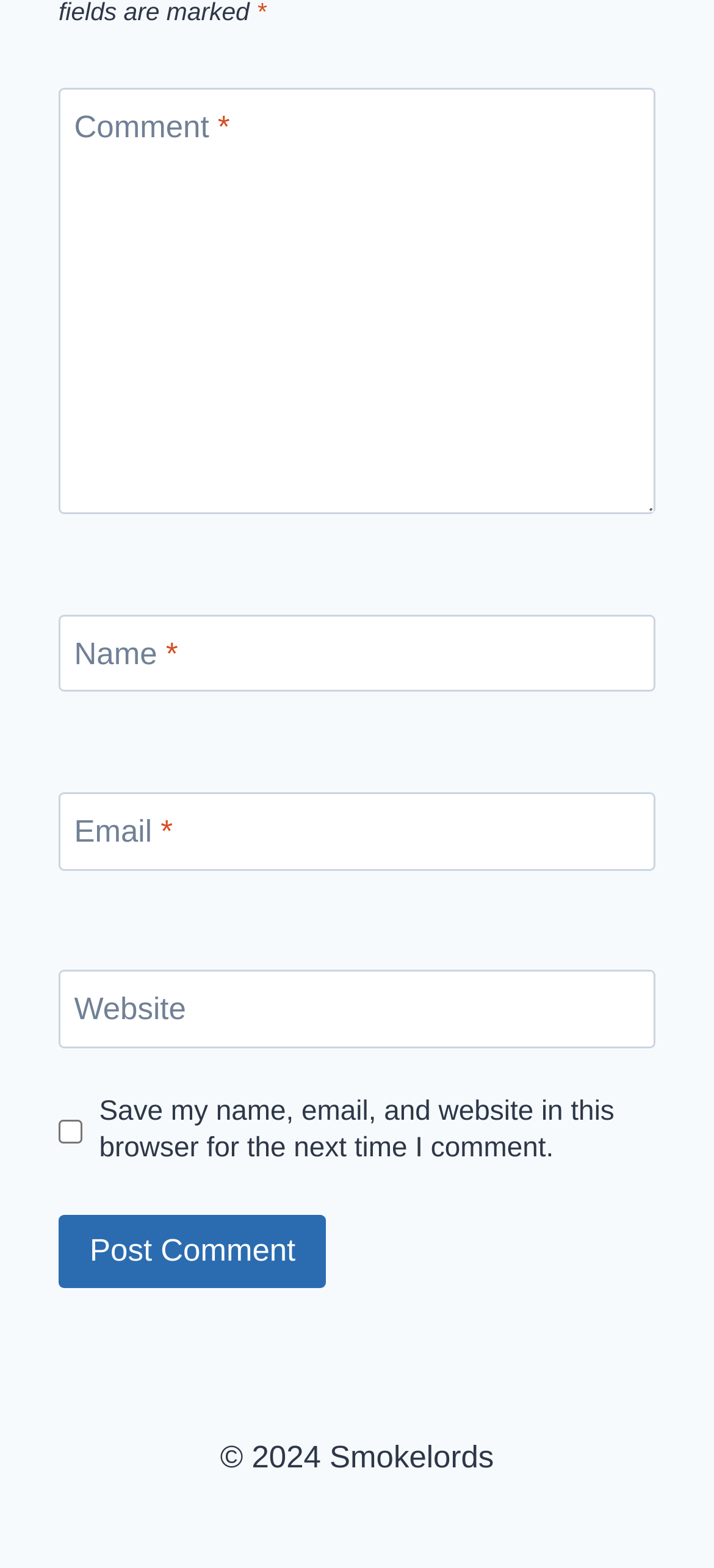What is the required information to post a comment?
Kindly give a detailed and elaborate answer to the question.

Based on the webpage, there are three textboxes: 'Name', 'Email', and 'Comment'. All three have an asterisk symbol (*) indicating they are required fields. Therefore, to post a comment, one needs to provide their name, email, and comment.